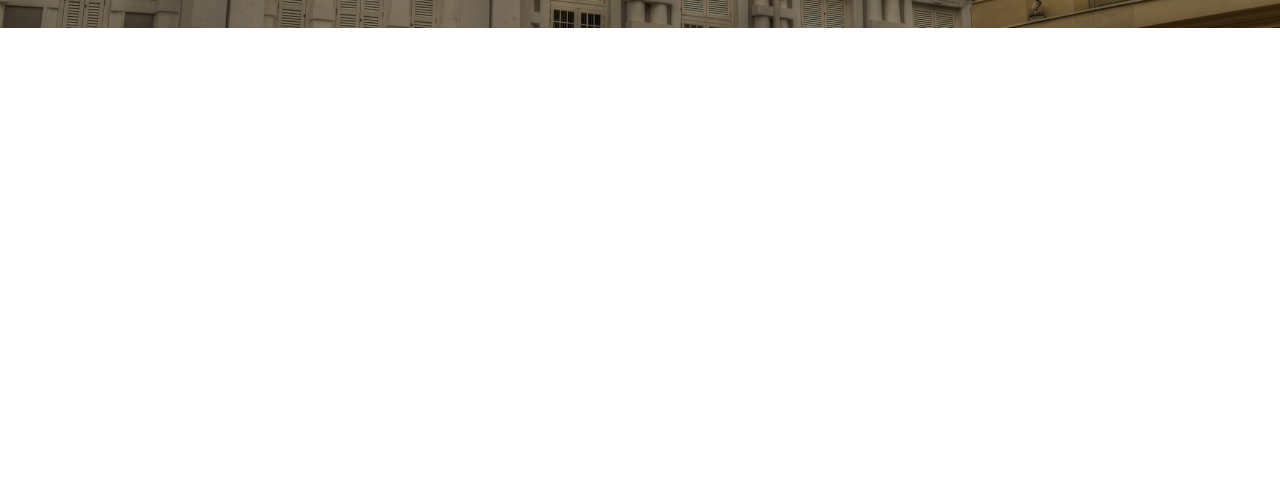Please answer the following question using a single word or phrase: 
How many social media links are there?

2